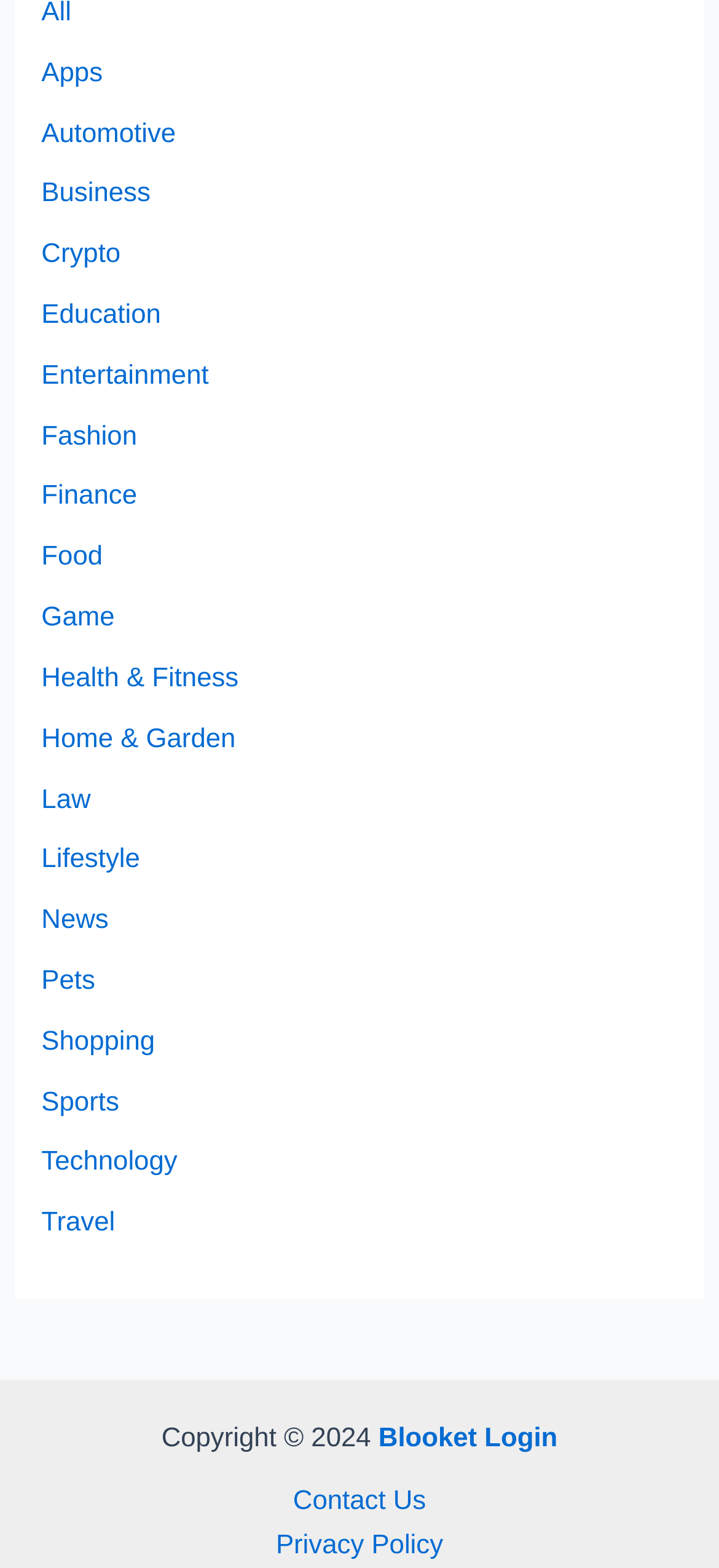What is the last category in the list?
Using the image as a reference, give a one-word or short phrase answer.

Travel